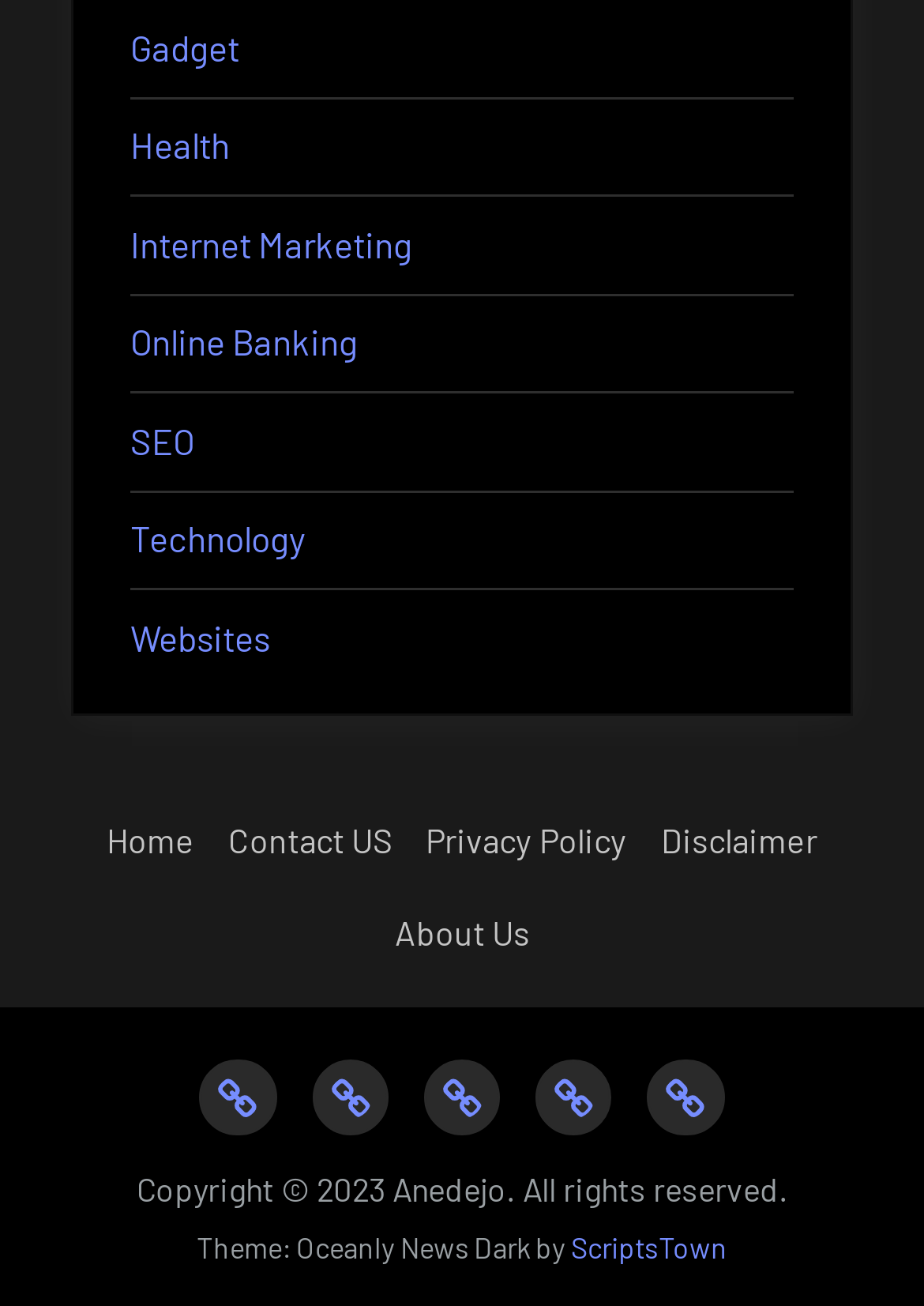Locate the bounding box coordinates of the element that should be clicked to fulfill the instruction: "Go to 'Instruments'".

None